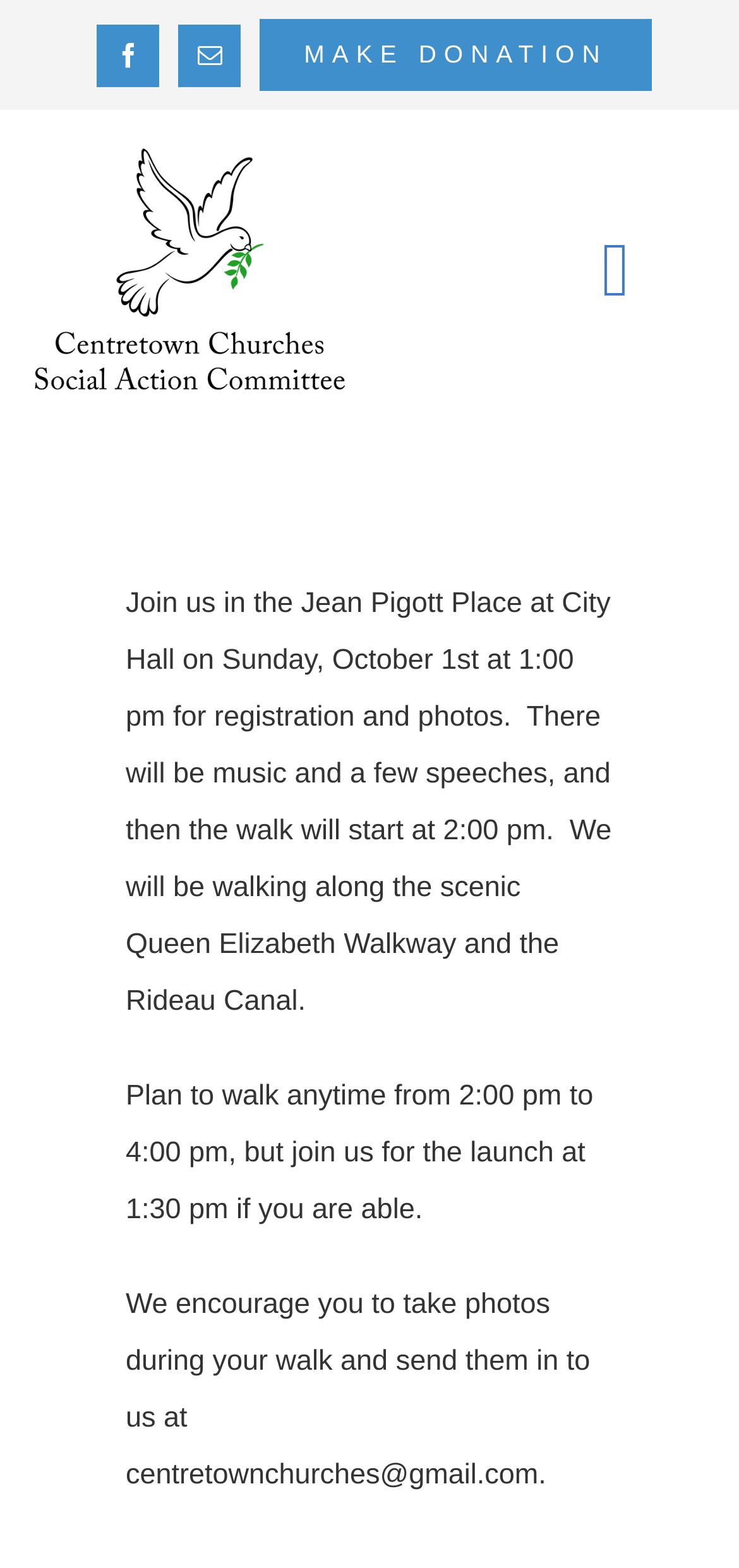Please provide the bounding box coordinates for the element that needs to be clicked to perform the following instruction: "Click the facebook link". The coordinates should be given as four float numbers between 0 and 1, i.e., [left, top, right, bottom].

[0.132, 0.015, 0.217, 0.055]